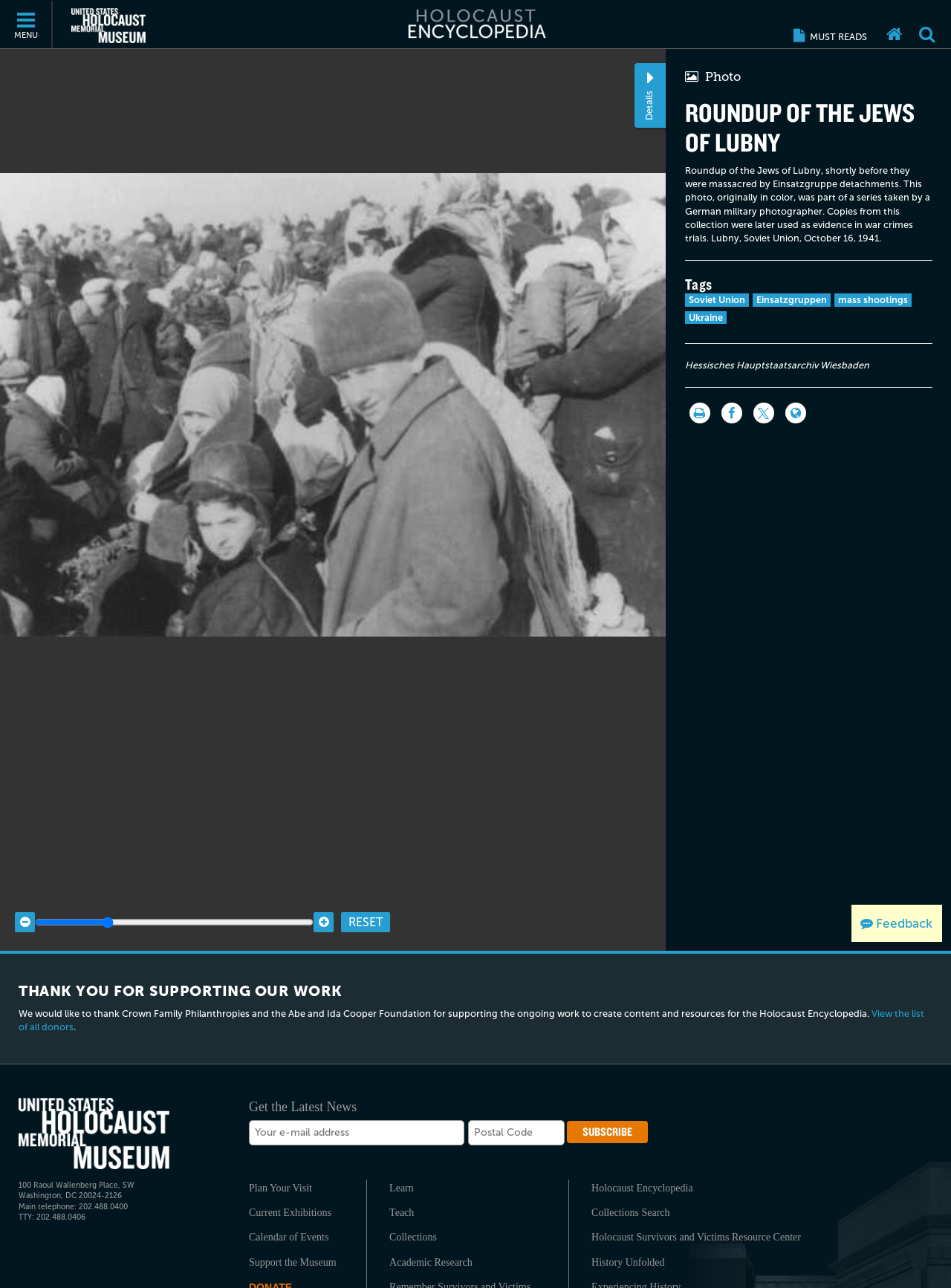Describe all the key features and sections of the webpage thoroughly.

The webpage is about the "Roundup of the Jews of Lubny" during the Holocaust. At the top, there is a navigation menu with links to "MUST READS", "Home", and "Open search box". Below this, there is a logo of the US Holocaust Memorial Museum, accompanied by a link to the museum's website. 

On the left side, there is a menu with links to "Holocaust Encyclopedia", "Home", and other sections of the website. 

The main content of the webpage is an image of the "Roundup of the Jews of Lubny", which is a photo taken by a German military photographer in 1941. Below the image, there is a description of the photo, explaining that it was part of a series taken by the photographer and was later used as evidence in war crimes trials. 

To the right of the image, there are buttons to zoom in and out of the image, as well as a slider to adjust the zoom level. 

Below the image, there are headings and links to related topics, including "Tags" such as "Soviet Union", "Einsatzgruppen", "mass shootings", and "Ukraine". 

Further down, there is a section with links to "Print", "Share on Facebook", "Share on Twitter", and "Language switcher". 

At the bottom of the webpage, there is a section thanking donors for their support, including Crown Family Philanthropies and the Abe and Ida Cooper Foundation. There is also a link to view the list of all donors. 

On the right side, there is a section with the United States Holocaust Memorial Museum's logo, address, and contact information. Below this, there is a section to subscribe to the museum's newsletter, with fields to enter an email address and postal code. 

Finally, there are links to other sections of the website, including "Plan Your Visit", "Current Exhibitions", "Calendar of Events", "Support the Museum", "Learn", "Teach", "Collections", "Academic Research", "Holocaust Encyclopedia", "Collections Search", "Holocaust Survivors and Victims Resource Center", and "History Unfolded".